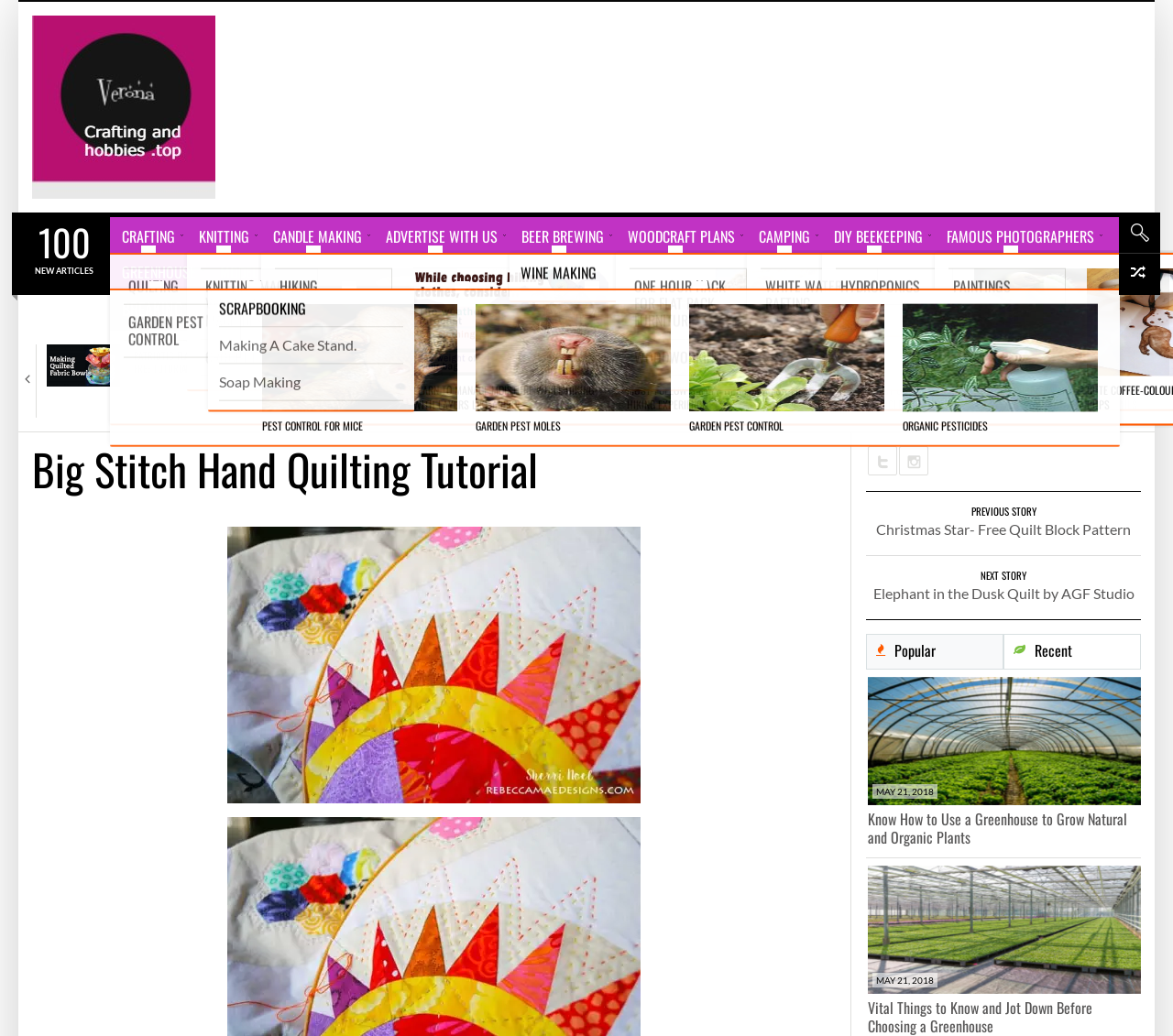What is the purpose of the 'Sunday Spotlight' section?
Please give a detailed and elaborate answer to the question based on the image.

The 'Sunday Spotlight' section appears to be highlighting a specific quilt pattern, in this case, the '4th of July Block Quilt Pattern', suggesting that the purpose of this section is to showcase a particular quilt pattern.